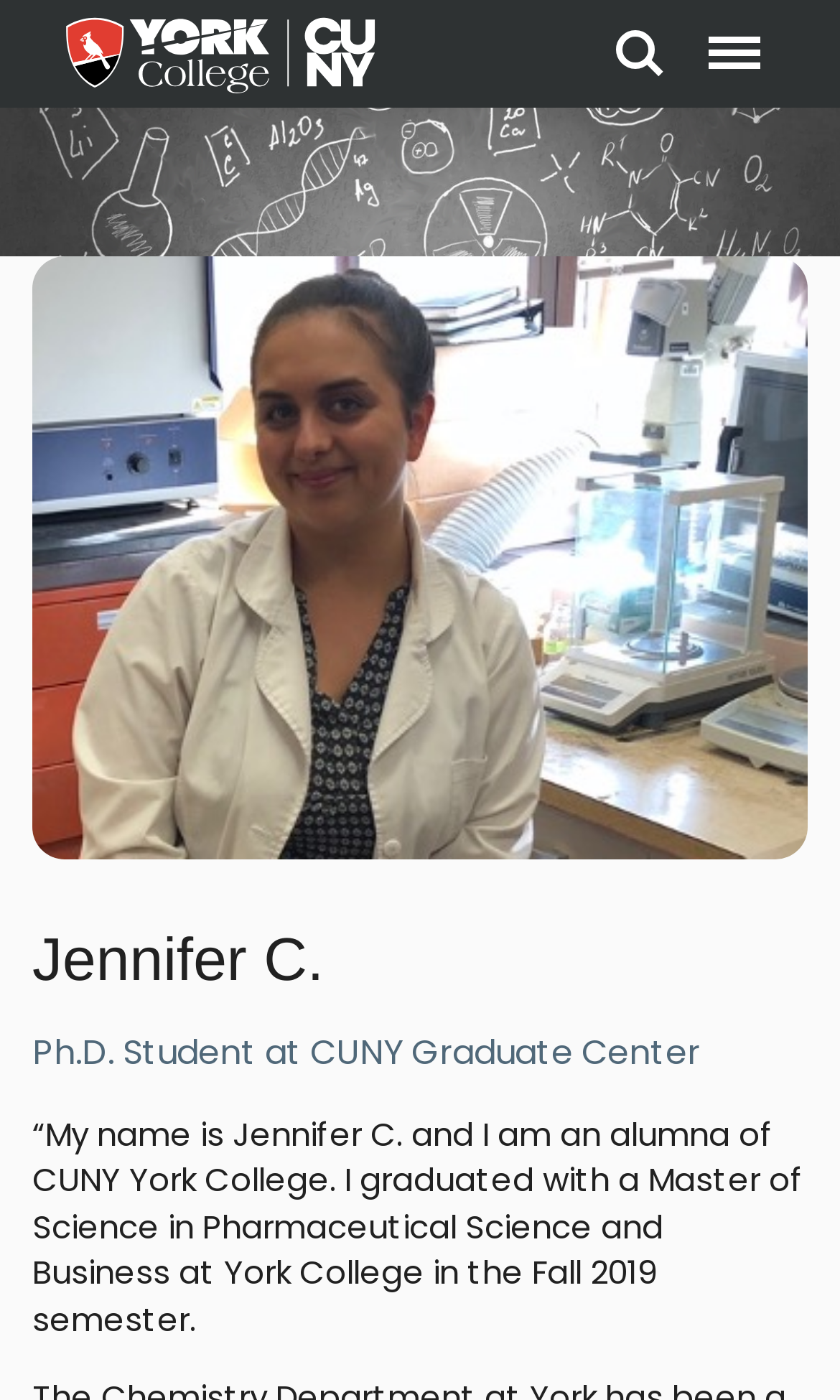Identify the bounding box of the HTML element described as: "Contact".

None